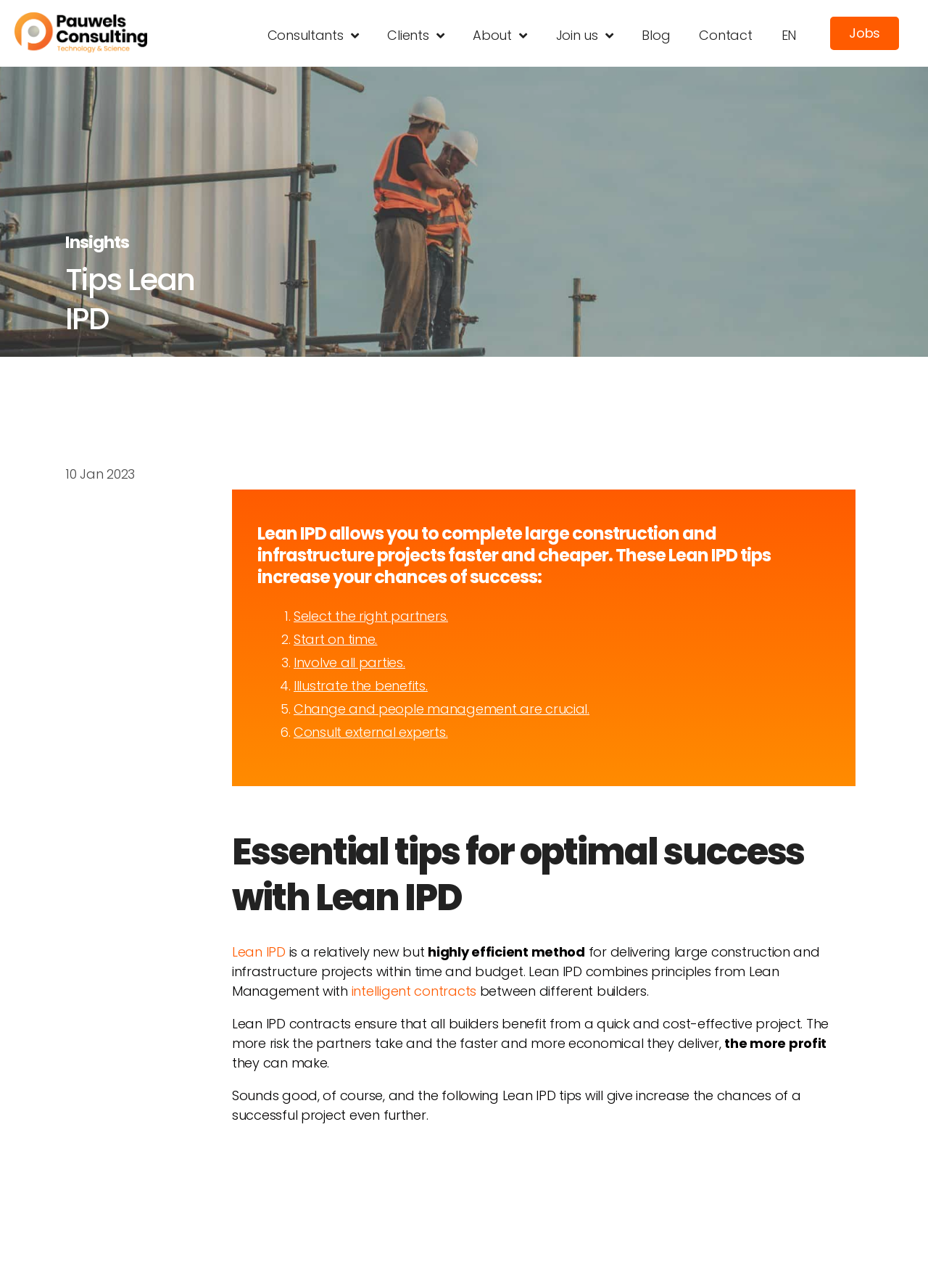Please determine the headline of the webpage and provide its content.

Tips Lean IPD